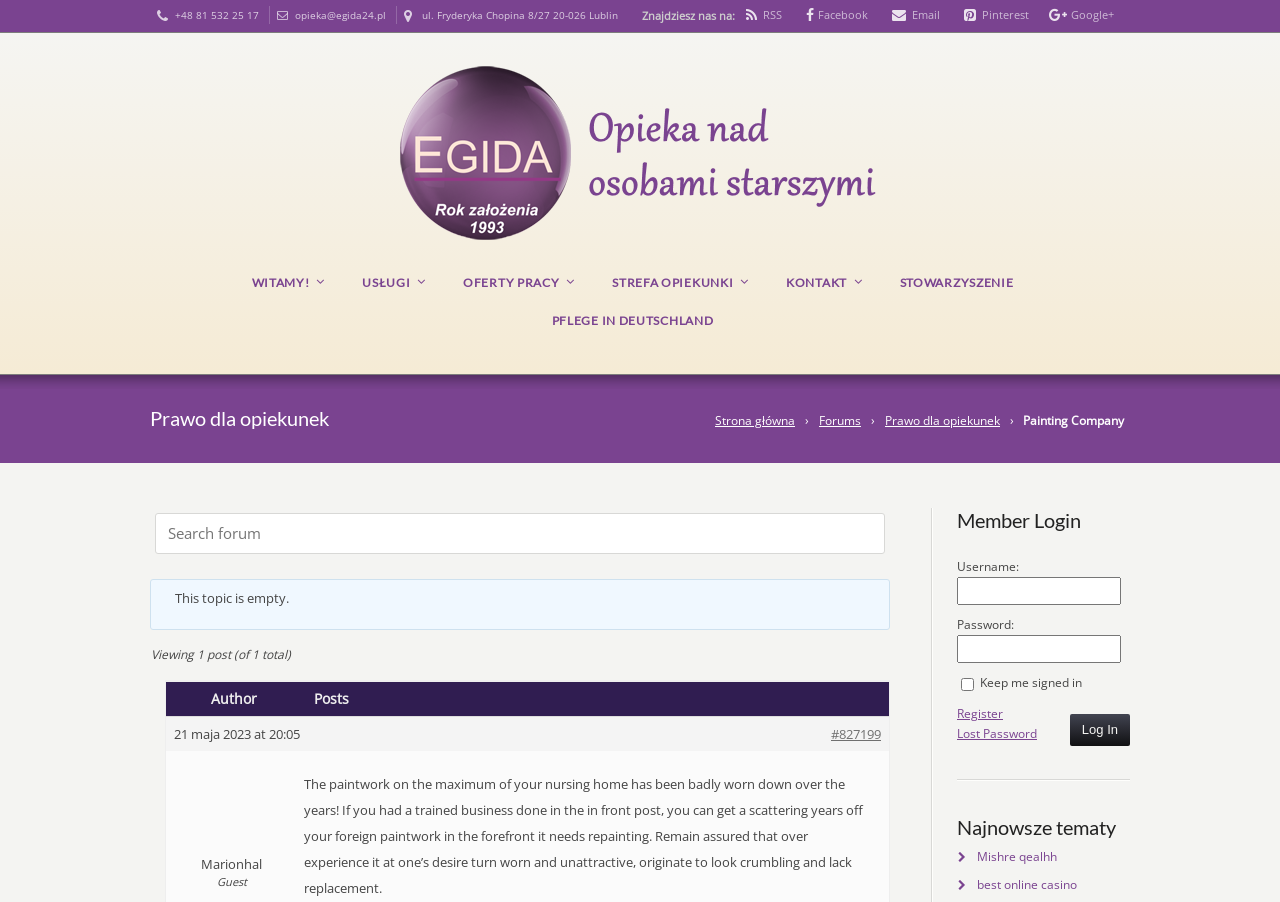Respond to the following query with just one word or a short phrase: 
What is the author of the current post?

Marionhal